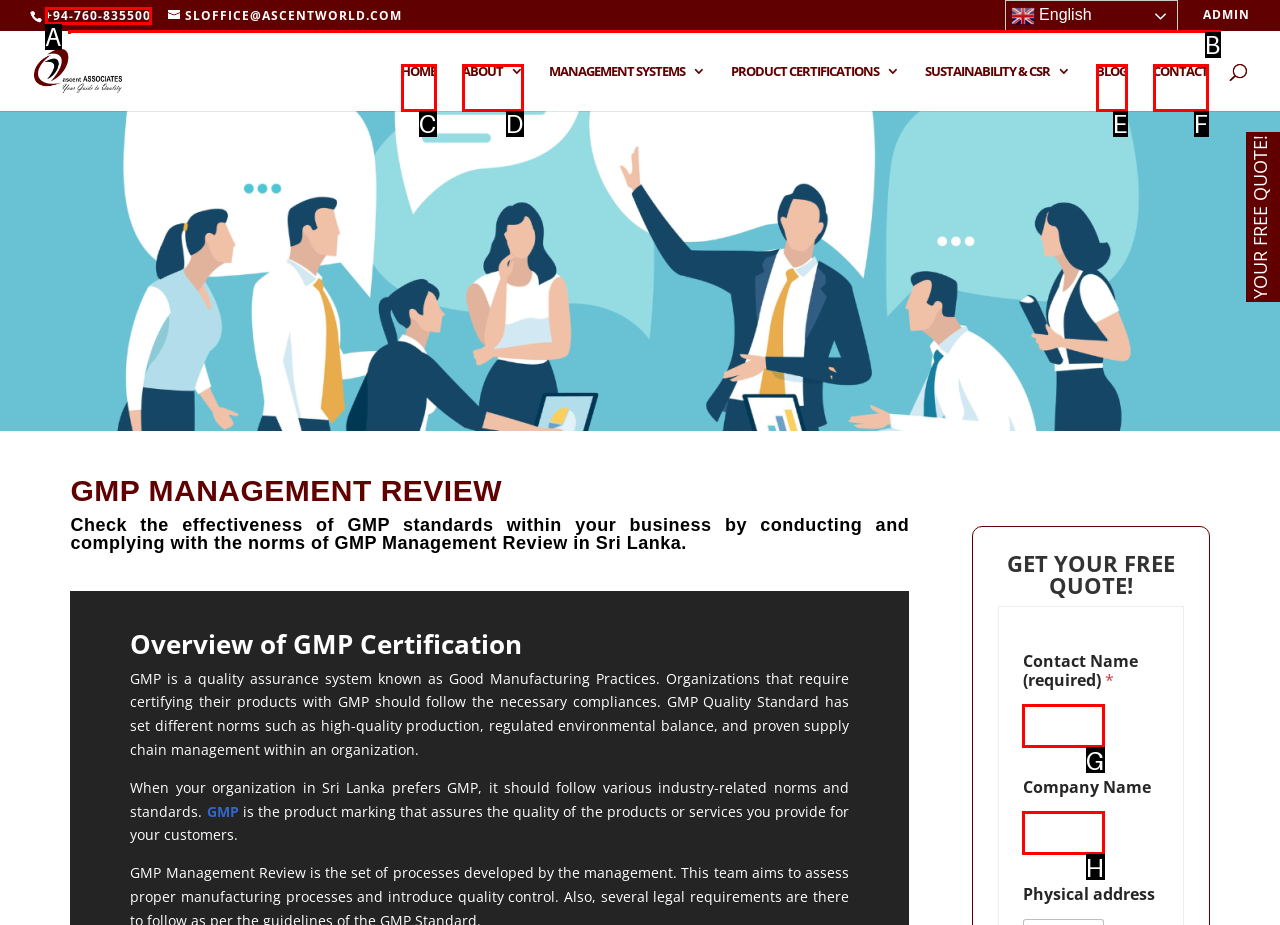Find the option that fits the given description: name="s" placeholder="Search …" title="Search for:"
Answer with the letter representing the correct choice directly.

B